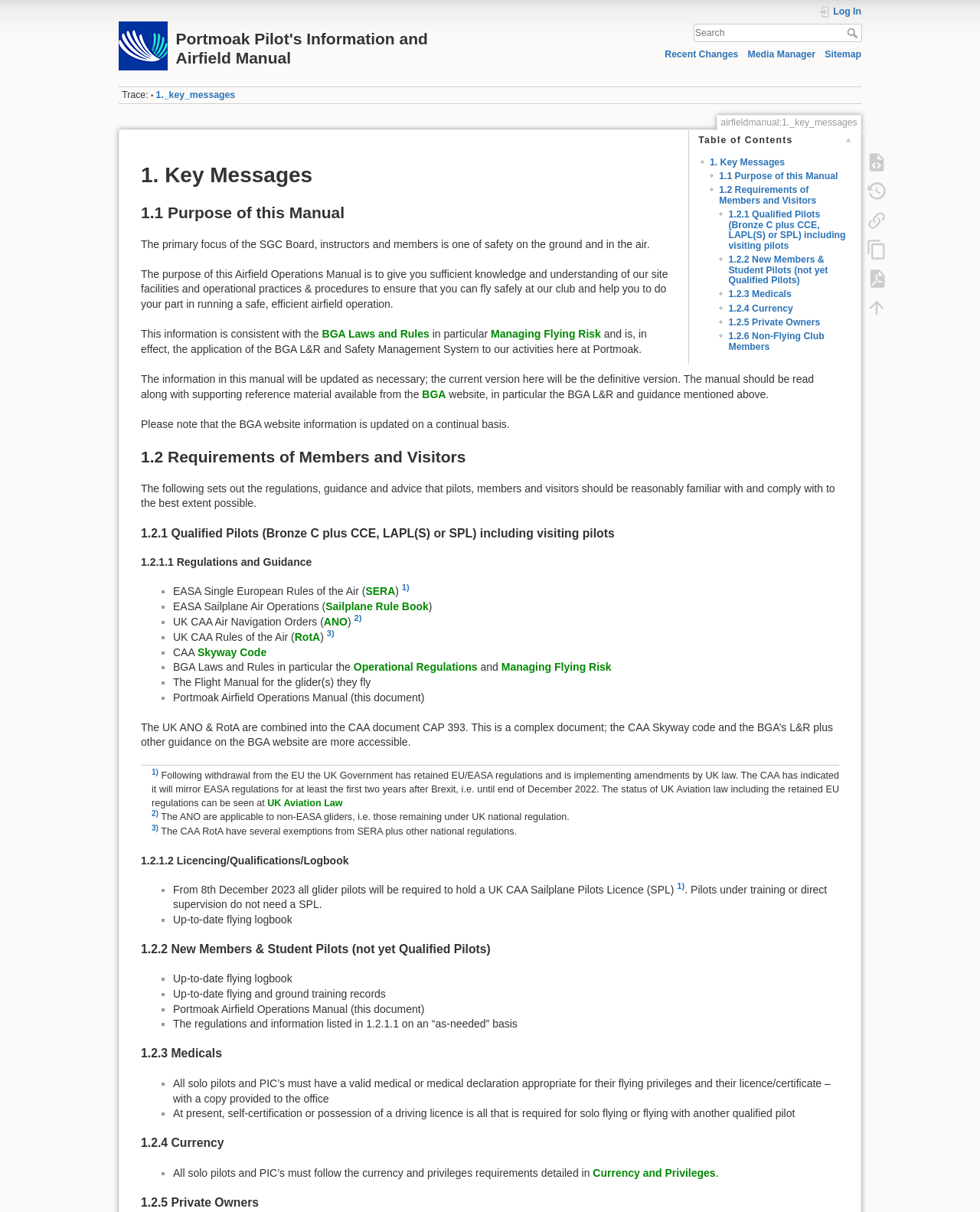What is the primary focus of the SGC Board, instructors, and members?
Based on the image, give a concise answer in the form of a single word or short phrase.

Safety